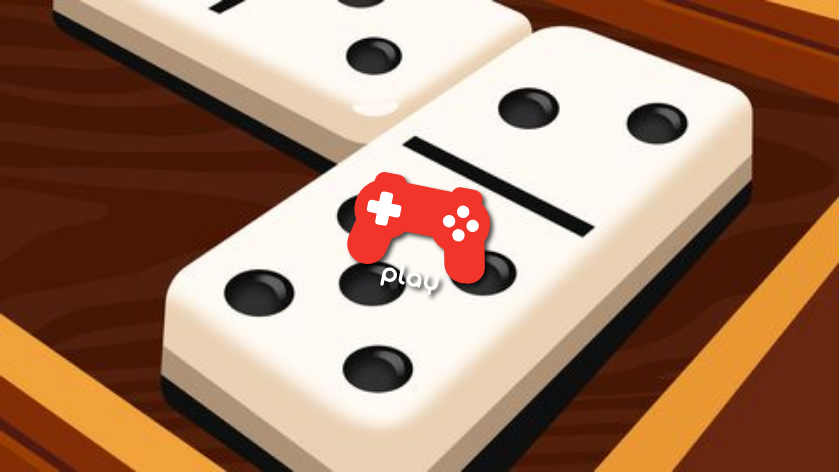What is the surface material on which the domino set is laid?
Analyze the image and deliver a detailed answer to the question.

The domino set is laid elegantly on a wooden surface, which provides a classic and traditional setting for the game.